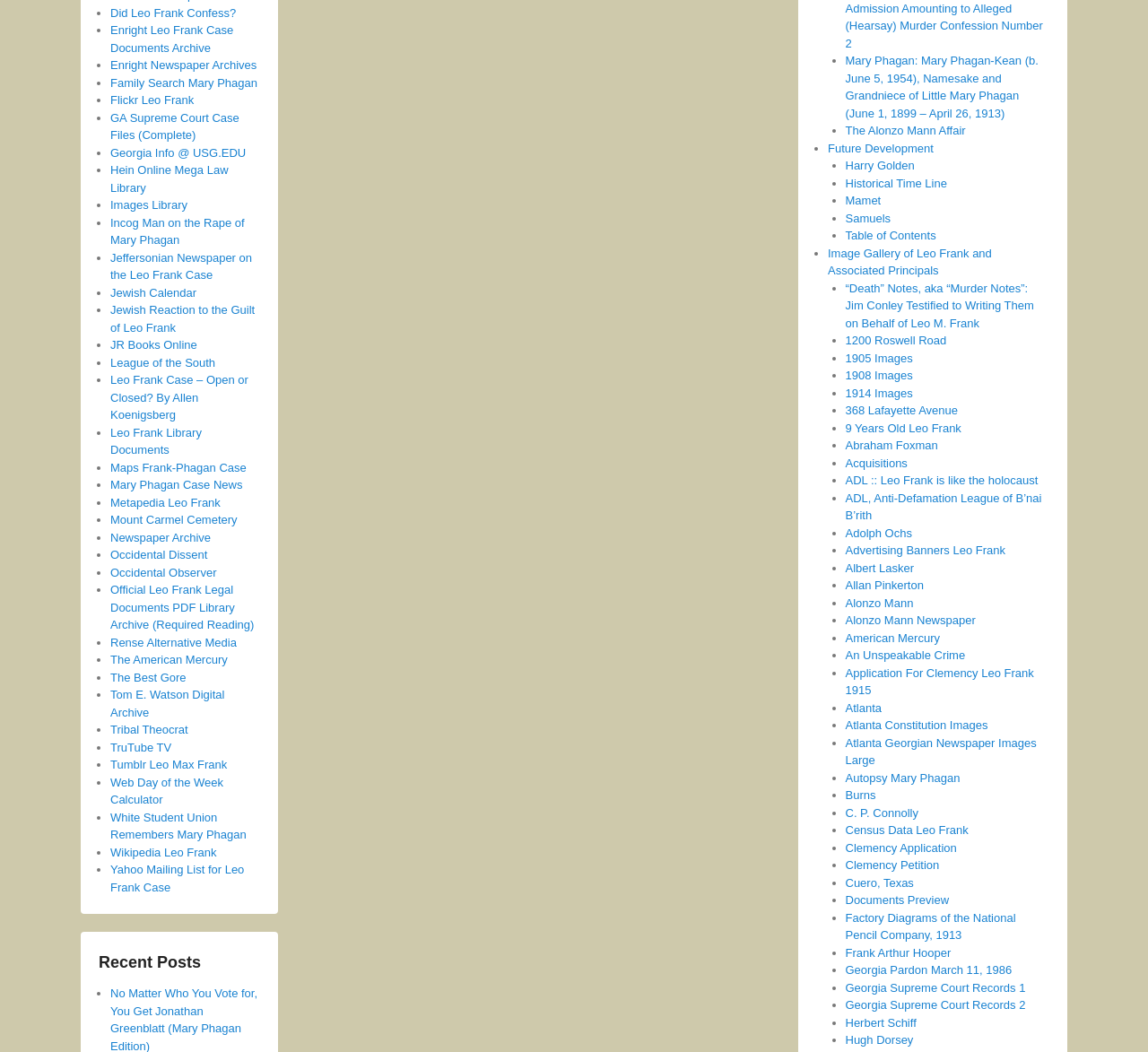Answer this question using a single word or a brief phrase:
What is the last link on the webpage?

Cuero, Texas